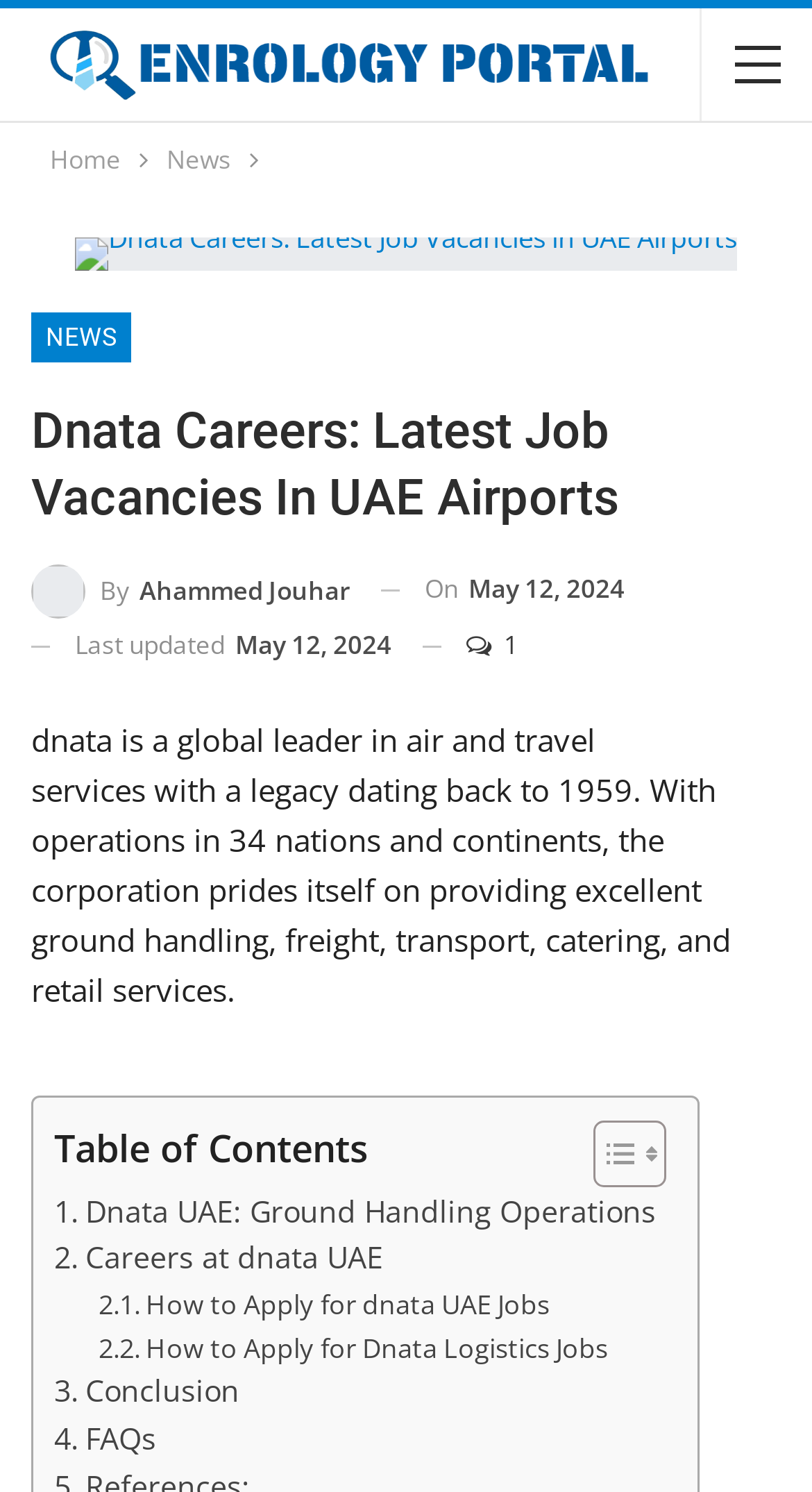Pinpoint the bounding box coordinates of the area that must be clicked to complete this instruction: "Check the FAQs".

[0.067, 0.949, 0.192, 0.981]